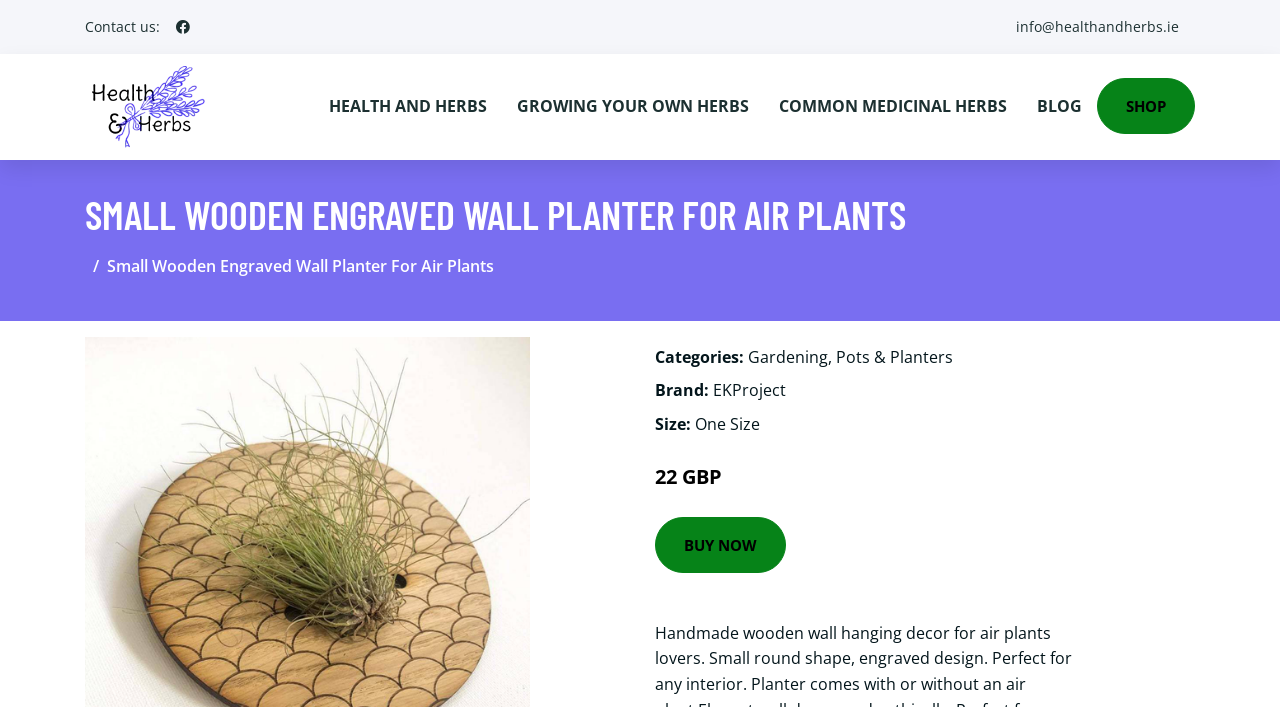Please give the bounding box coordinates of the area that should be clicked to fulfill the following instruction: "Visit social profile". The coordinates should be in the format of four float numbers from 0 to 1, i.e., [left, top, right, bottom].

[0.131, 0.011, 0.155, 0.066]